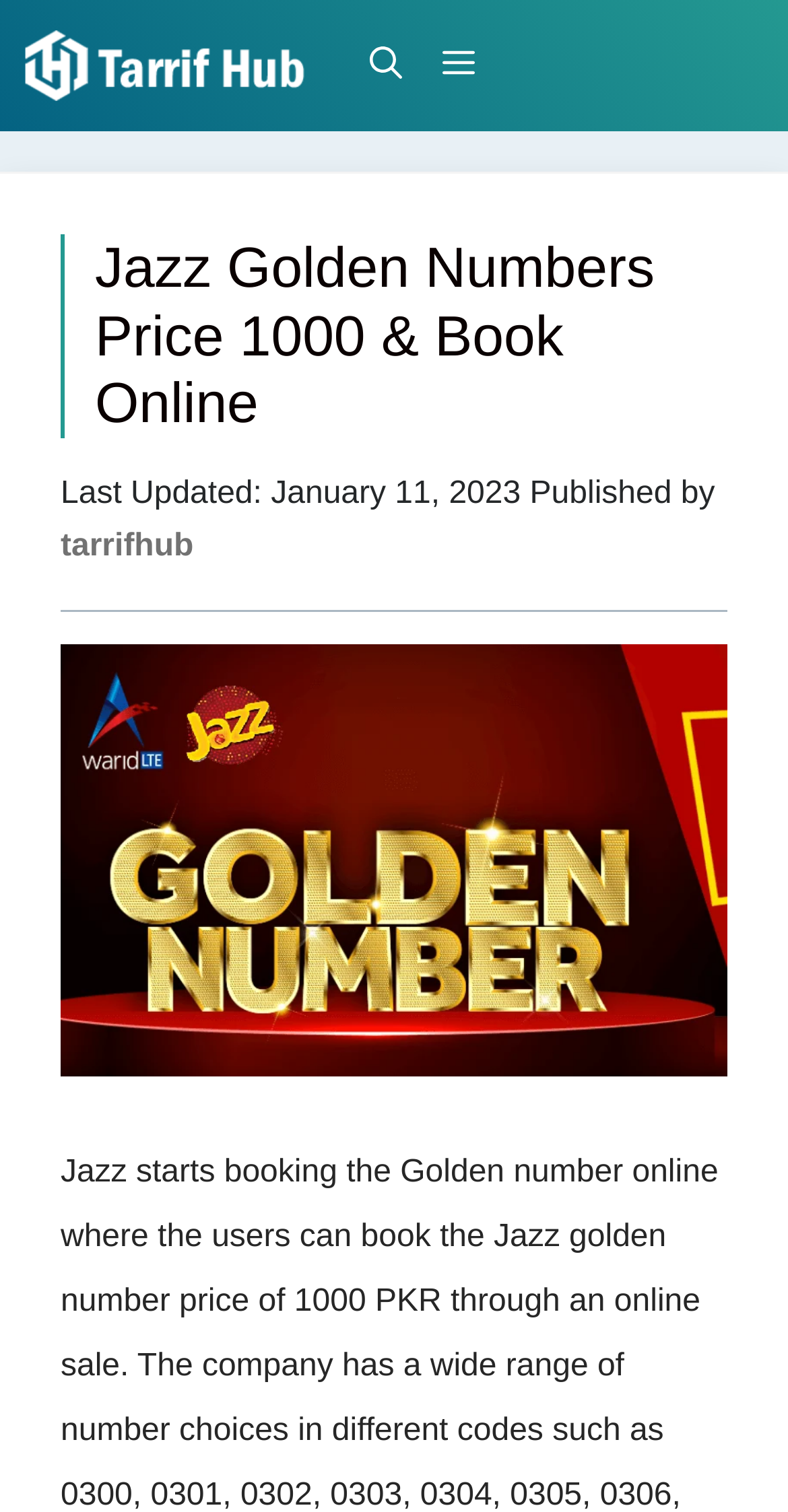Find the bounding box coordinates corresponding to the UI element with the description: "aria-label="Open Search Bar"". The coordinates should be formatted as [left, top, right, bottom], with values as floats between 0 and 1.

[0.442, 0.0, 0.535, 0.087]